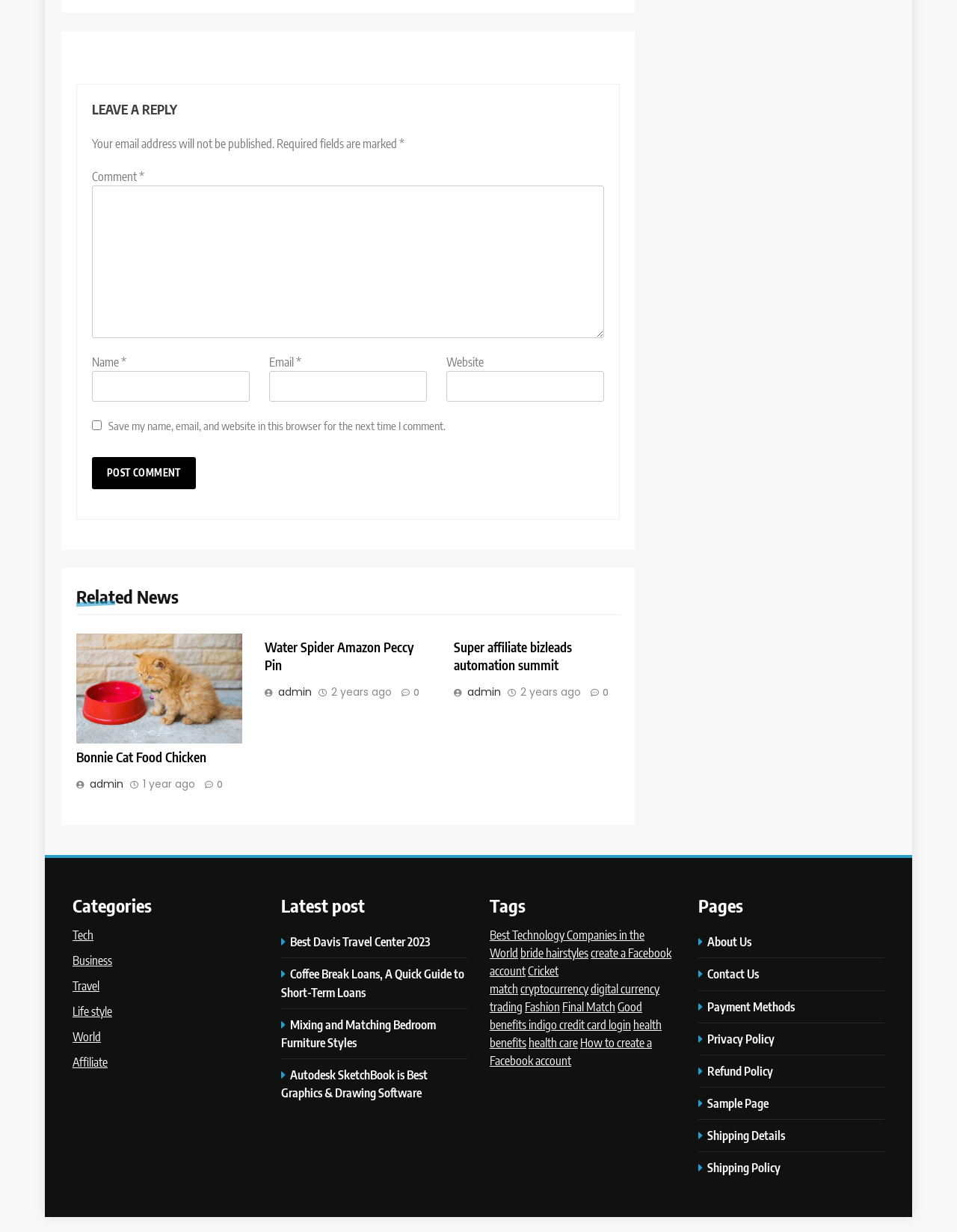Please provide the bounding box coordinates for the element that needs to be clicked to perform the instruction: "Check the categories". The coordinates must consist of four float numbers between 0 and 1, formatted as [left, top, right, bottom].

[0.076, 0.724, 0.27, 0.746]